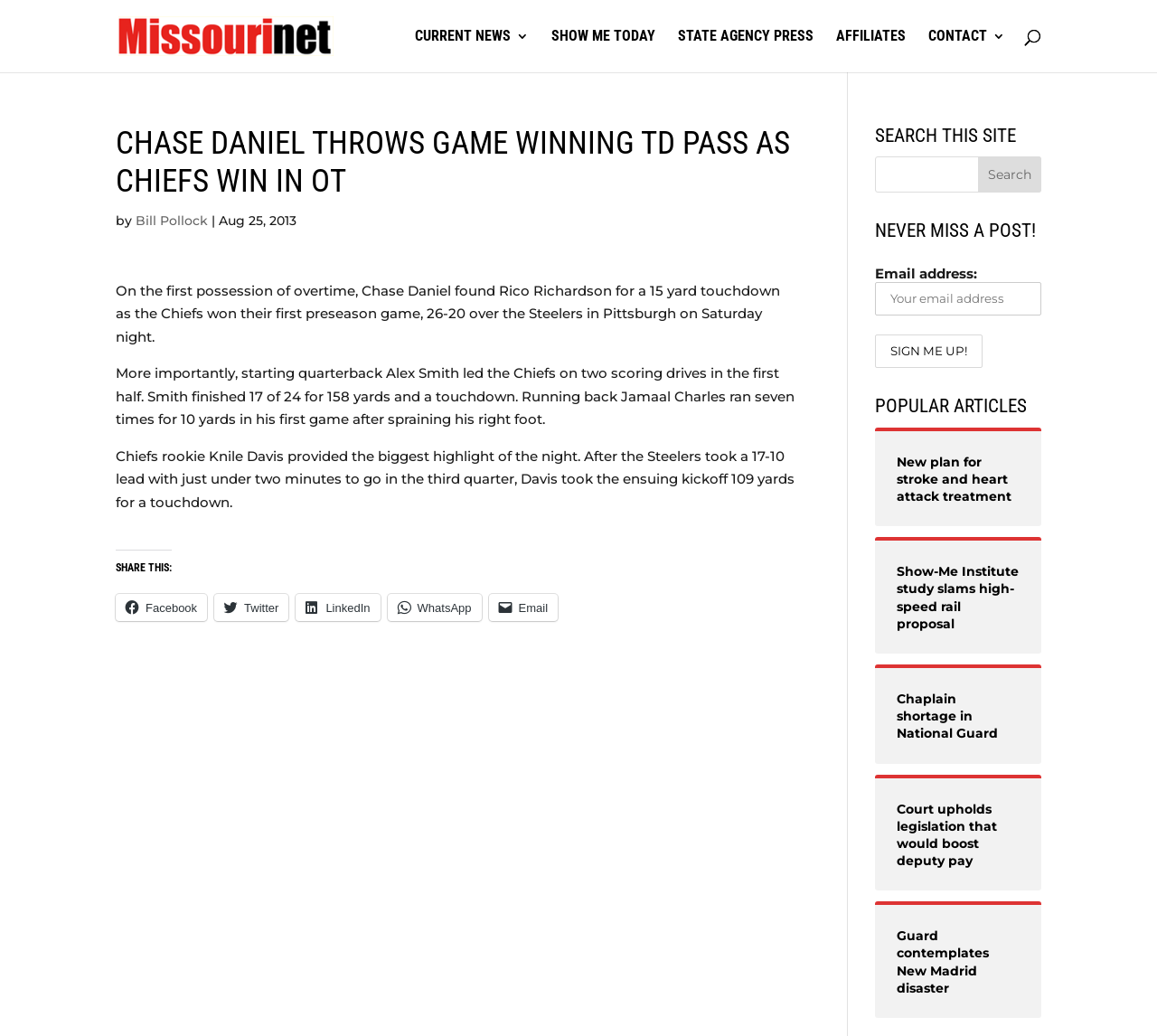Please identify the bounding box coordinates of the element I should click to complete this instruction: 'Read the popular article about New plan for stroke and heart attack treatment'. The coordinates should be given as four float numbers between 0 and 1, like this: [left, top, right, bottom].

[0.775, 0.437, 0.881, 0.487]